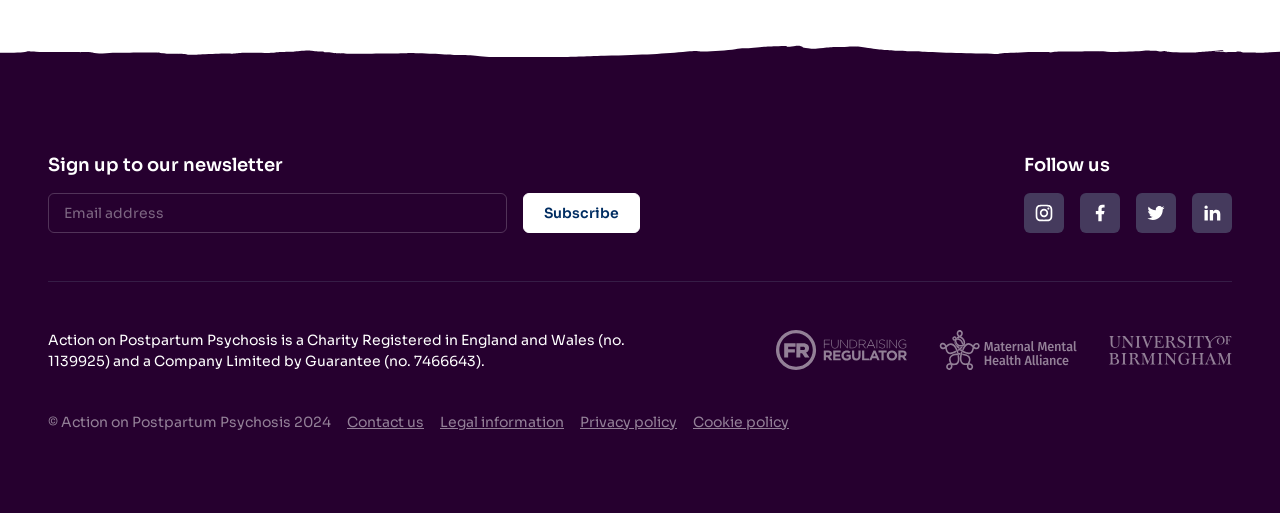Using the image as a reference, answer the following question in as much detail as possible:
How many links are there in the footer?

There are four links located at the bottom of the webpage, which are 'Contact us', 'Legal information', 'Privacy policy', and 'Cookie policy', likely part of the webpage's footer.